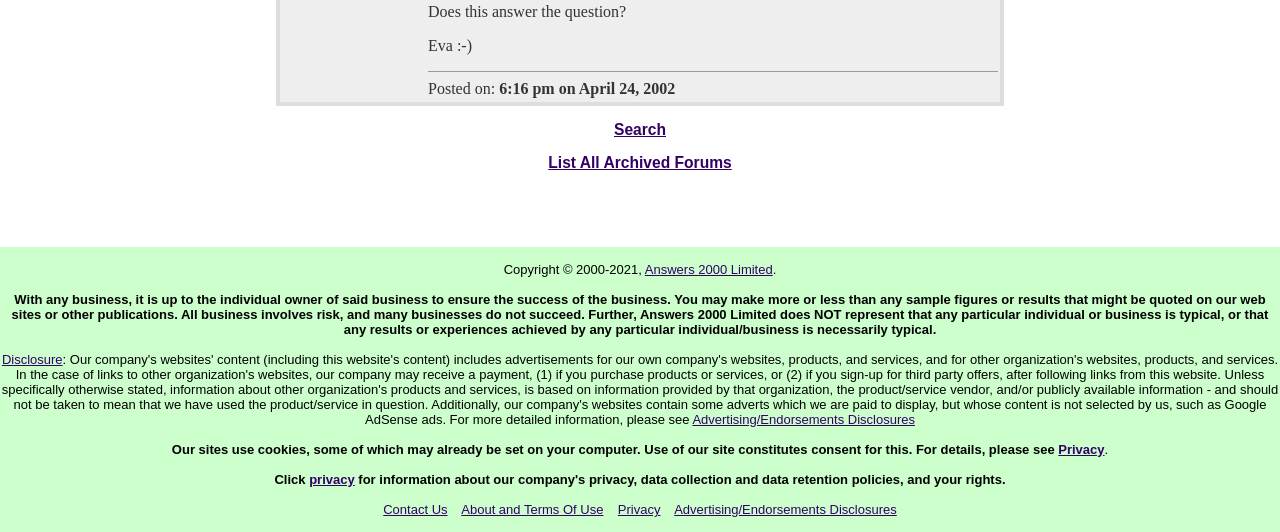What is the purpose of the 'Disclosure' link?
Could you answer the question in a detailed manner, providing as much information as possible?

The 'Disclosure' link is located in the disclaimer section and is likely to provide information about the business results, such as the typical results achieved by individuals or businesses, as mentioned in the surrounding text.